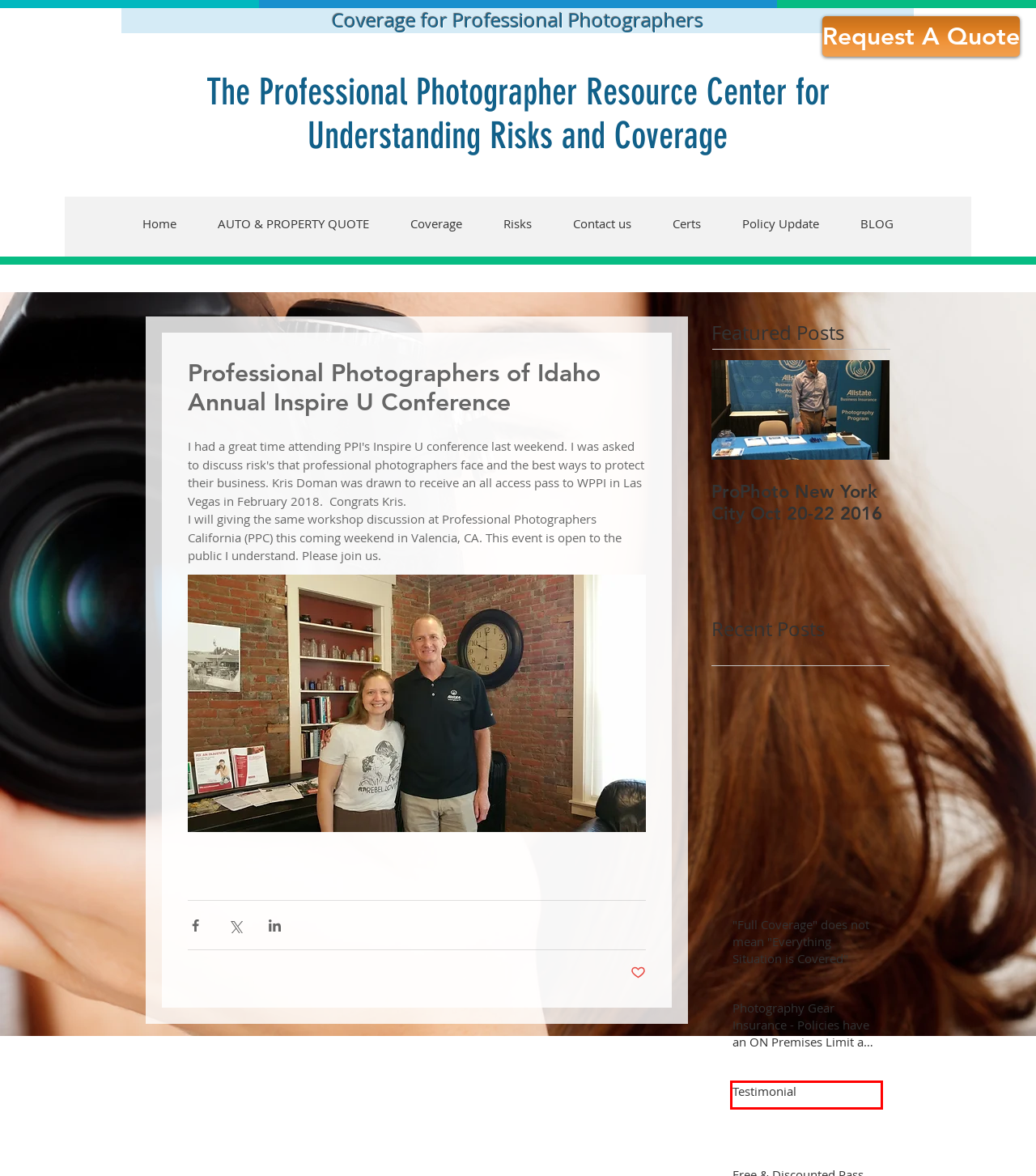Review the screenshot of a webpage which includes a red bounding box around an element. Select the description that best fits the new webpage once the element in the bounding box is clicked. Here are the candidates:
A. Photography Gear Insurance - Policies have an ON Premises Limit and a separate OFF Premises Limit
B. Professionl Photography Photographers Insurance
C. Request a customized professional photographers insurance proposal
D. Certificates | National Photographers Insurance
E. National Photographers Insurance | Professional Photographers Insurance
F. Testimonial
G. Coverage Scenario Blog | National Photographers Insurance
H. "Full Coverage" does not mean "Everything Situation is Covered"

F